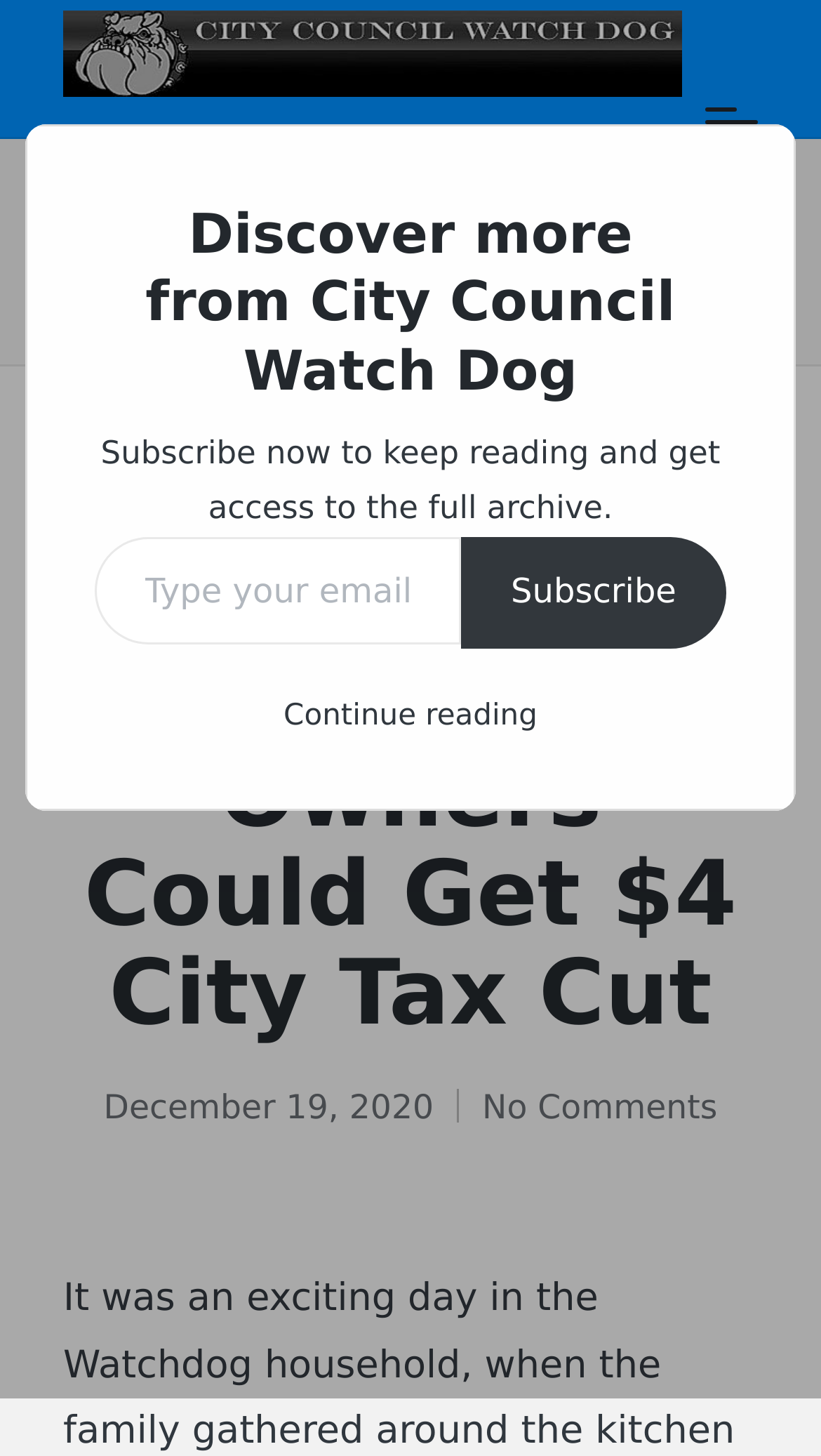Give a short answer using one word or phrase for the question:
What is the topic of the current article?

City Tax Cut